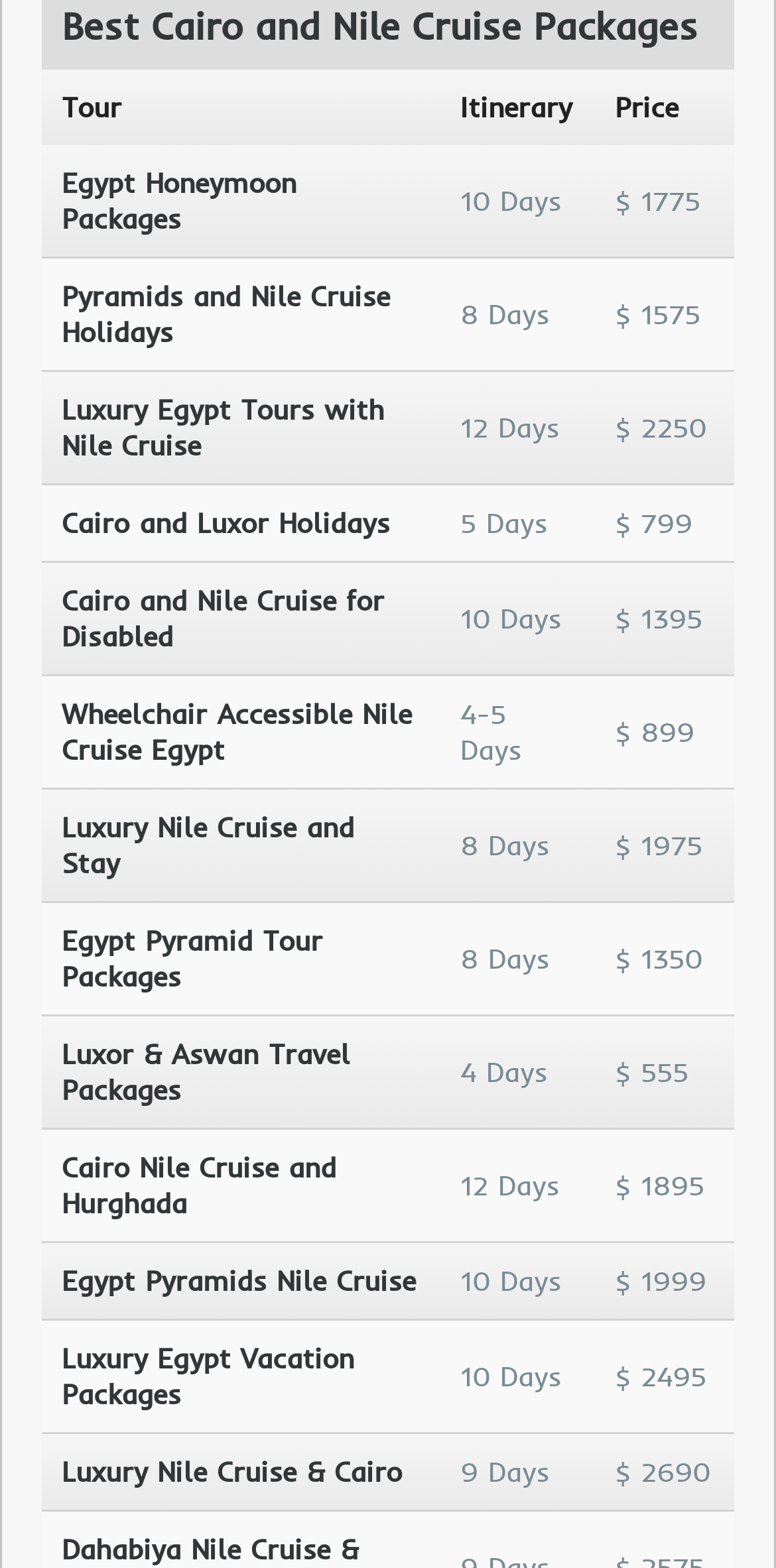What is the duration of the 'Luxury Egypt Tours with Nile Cruise' tour?
Please provide a detailed and comprehensive answer to the question.

I looked at the 'Itinerary' column of the table and found the duration of the 'Luxury Egypt Tours with Nile Cruise' tour, which is 12 Days.